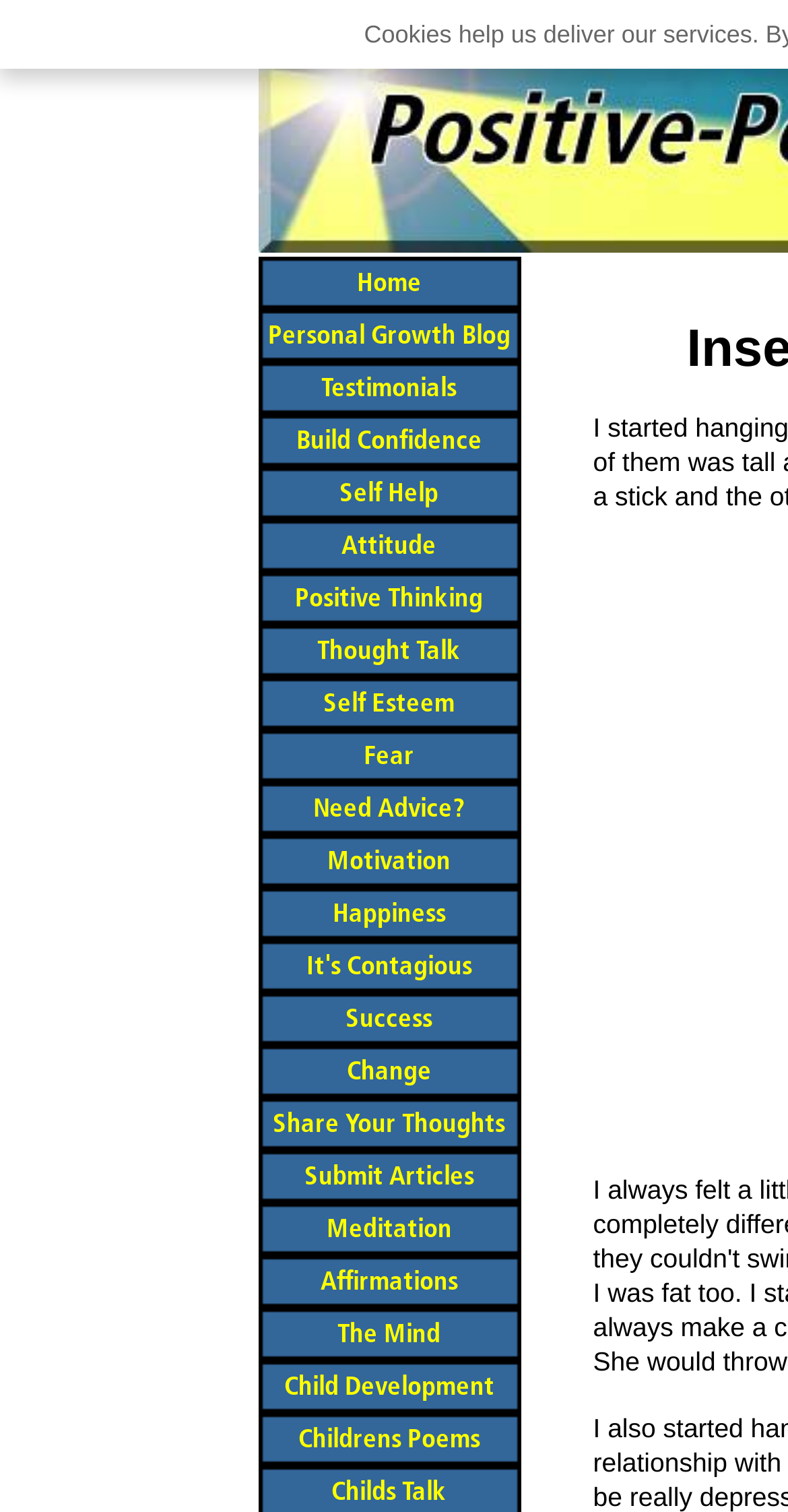Please respond to the question with a concise word or phrase:
Is there a link related to 'Meditation' on the webpage?

Yes